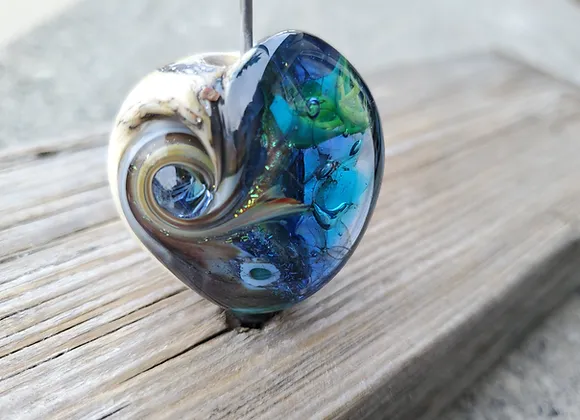What type of glass is used to make the bead?
Give a single word or phrase as your answer by examining the image.

Murano glass